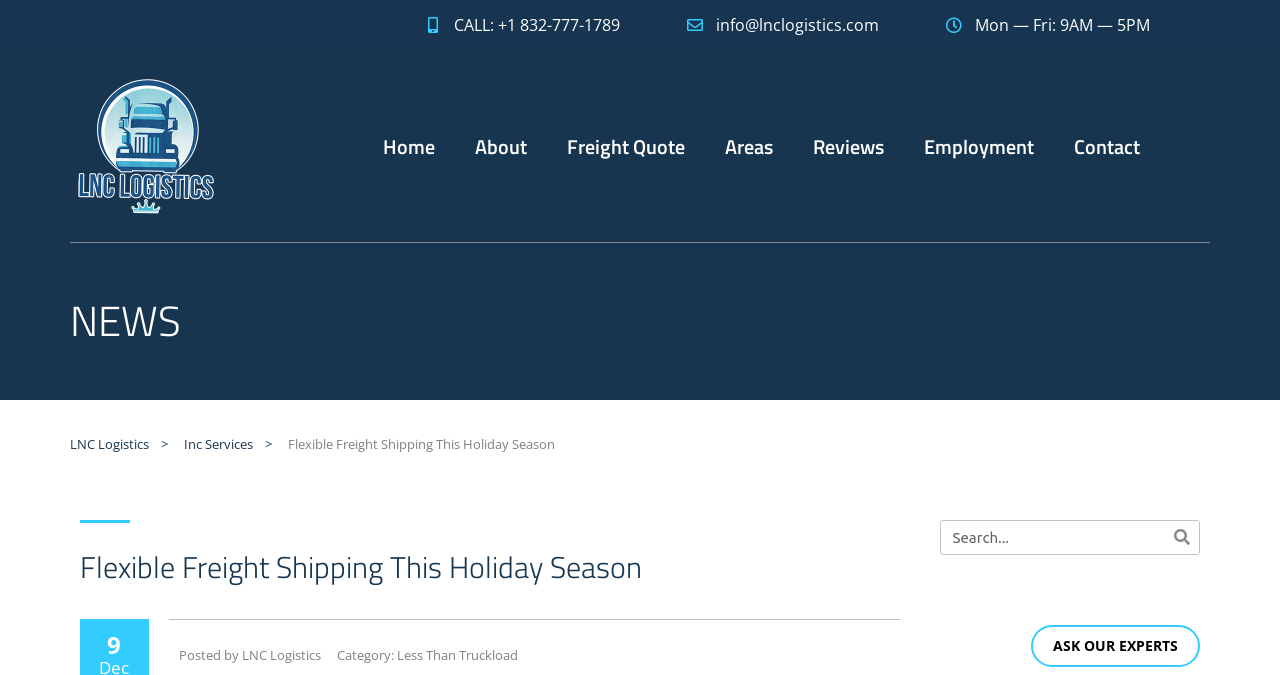Can you identify the bounding box coordinates of the clickable region needed to carry out this instruction: 'Send an email to the company'? The coordinates should be four float numbers within the range of 0 to 1, stated as [left, top, right, bottom].

[0.535, 0.022, 0.687, 0.052]